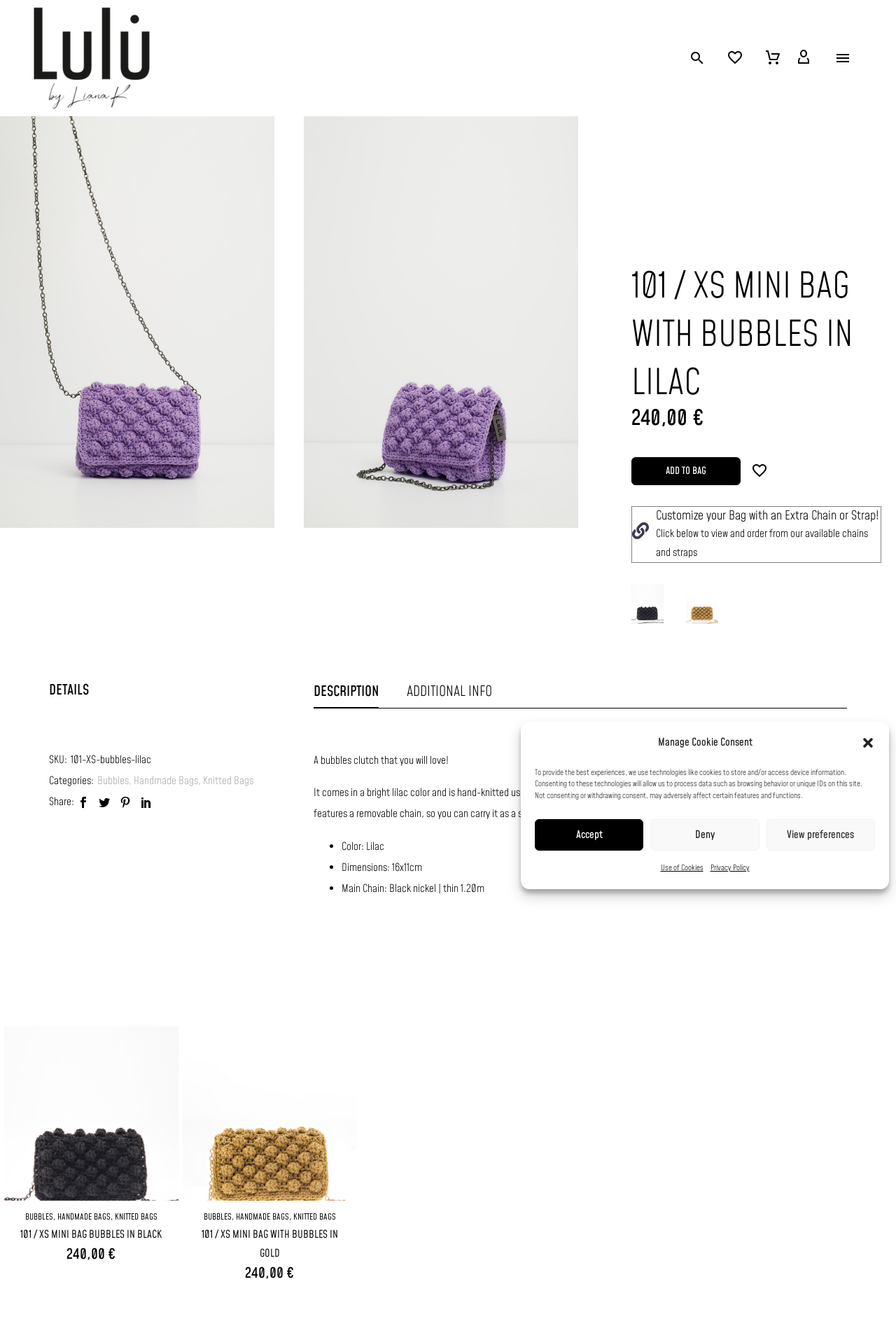Create a full and detailed caption for the entire webpage.

This webpage is about a product, specifically a hand-knitted lilac-colored bubbles clutch bag. At the top, there is a dialog box for managing cookie consent, which includes buttons to accept, deny, or view preferences. Below this, there is a navigation menu with links to the website's homepage, social media, and other pages.

The main content of the page is dedicated to the product, with a large image of the bag at the top. The product name, "101 / XS Mini bag with bubbles in lilac," is displayed prominently above the image. Below the image, there is a heading with the product name, followed by the price, "240,00 €," and an "ADD TO BAG" button.

To the right of the product image, there are several smaller images of the bag in different colors, including black and gold. These images are links to other product pages. Below these images, there is a section with text describing the product, including its features, dimensions, and materials.

Further down the page, there are sections with headings "DETAILS," "DESCRIPTION," and "ADDITIONAL INFO." These sections provide more information about the product, including its categories, dimensions, and materials. There are also links to share the product on social media and a search bar at the bottom of the page.

Throughout the page, there are several buttons and links, including a button to customize the bag with an extra chain or strap, links to related products, and a link to view and order from available chains and straps.